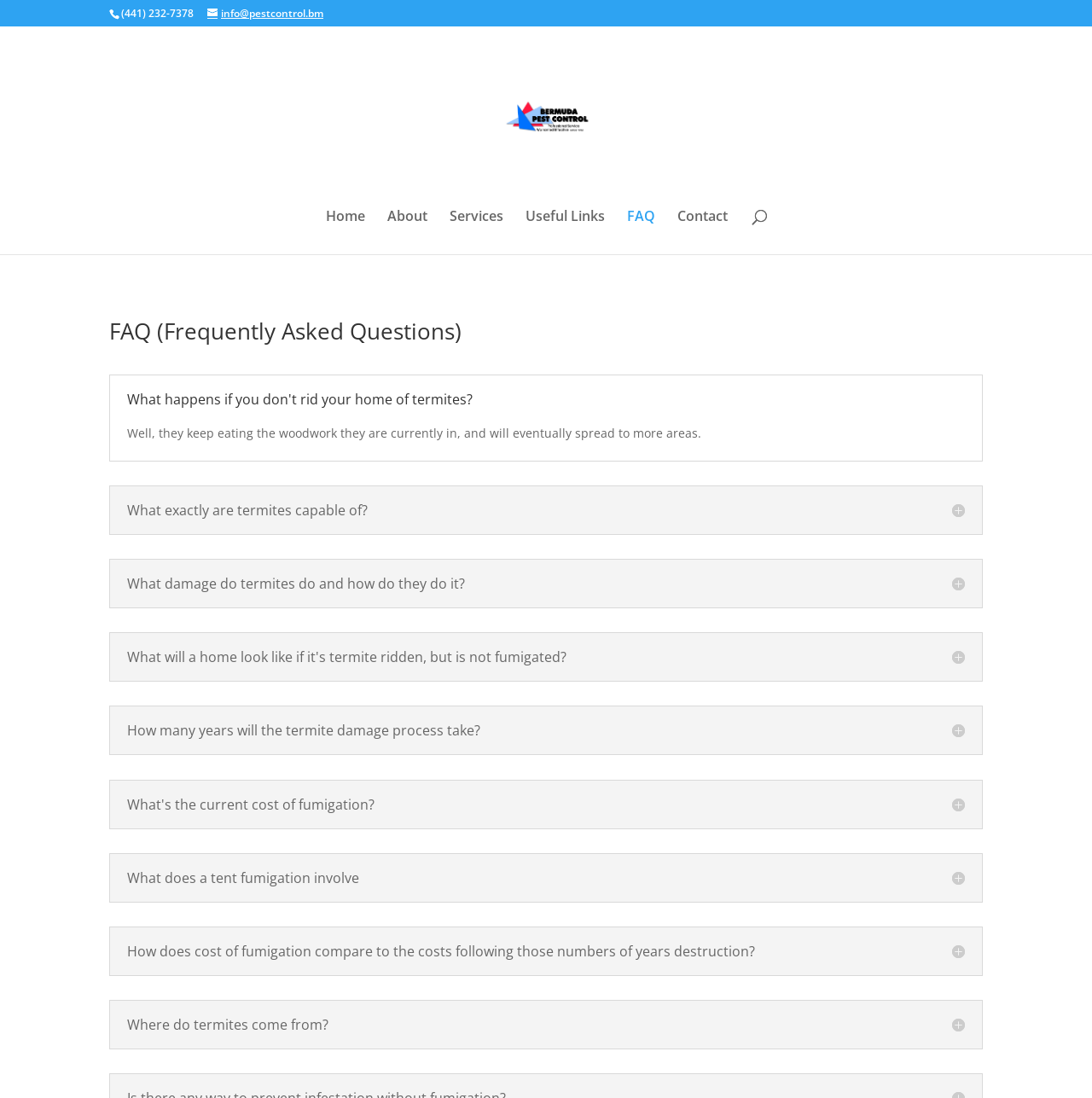What do termites do to a home?
Provide an in-depth answer to the question, covering all aspects.

According to the FAQ section, termites eat the woodwork in a home and can eventually spread to more areas, causing damage.